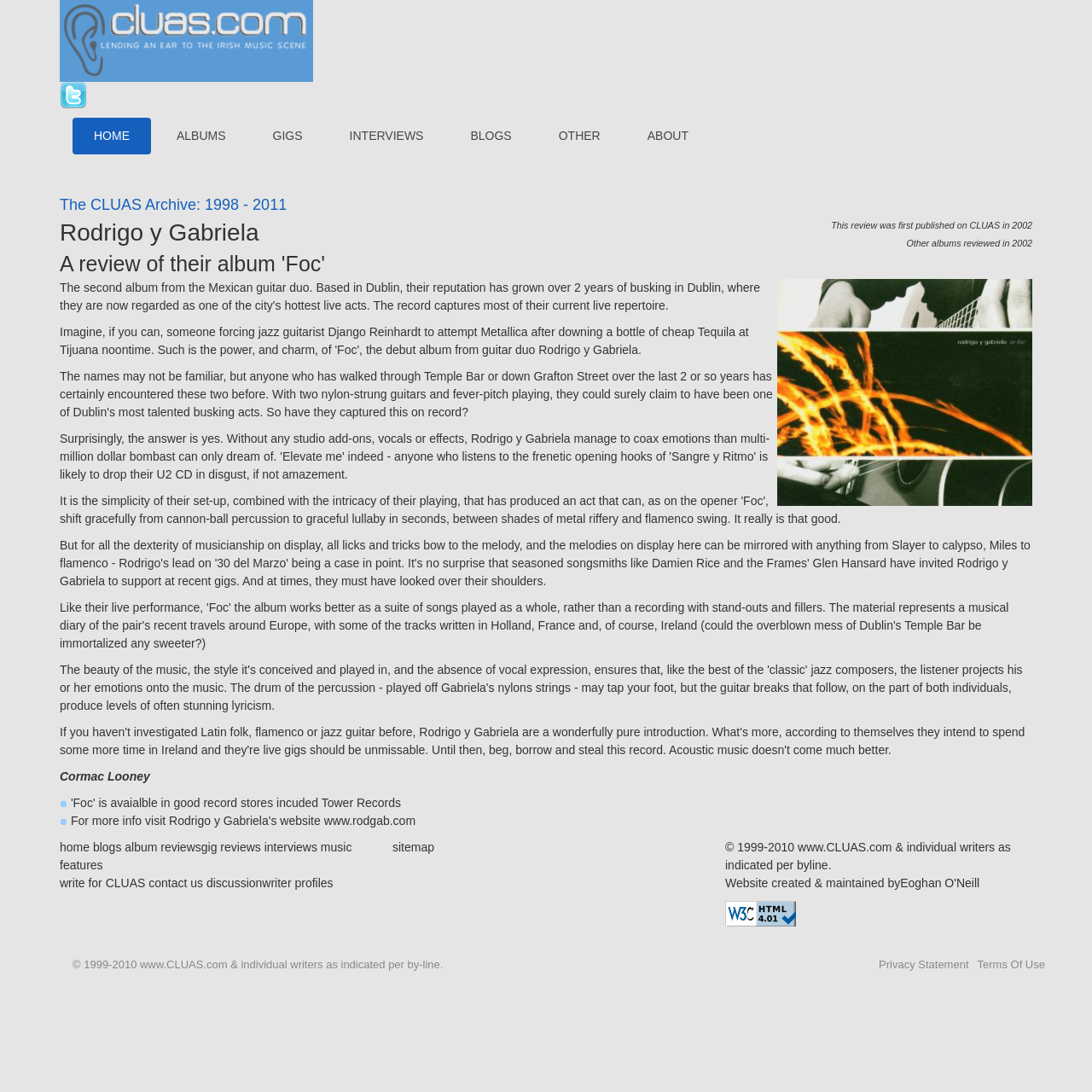Specify the bounding box coordinates of the area that needs to be clicked to achieve the following instruction: "Click on the 'HOME' link".

[0.066, 0.108, 0.138, 0.141]